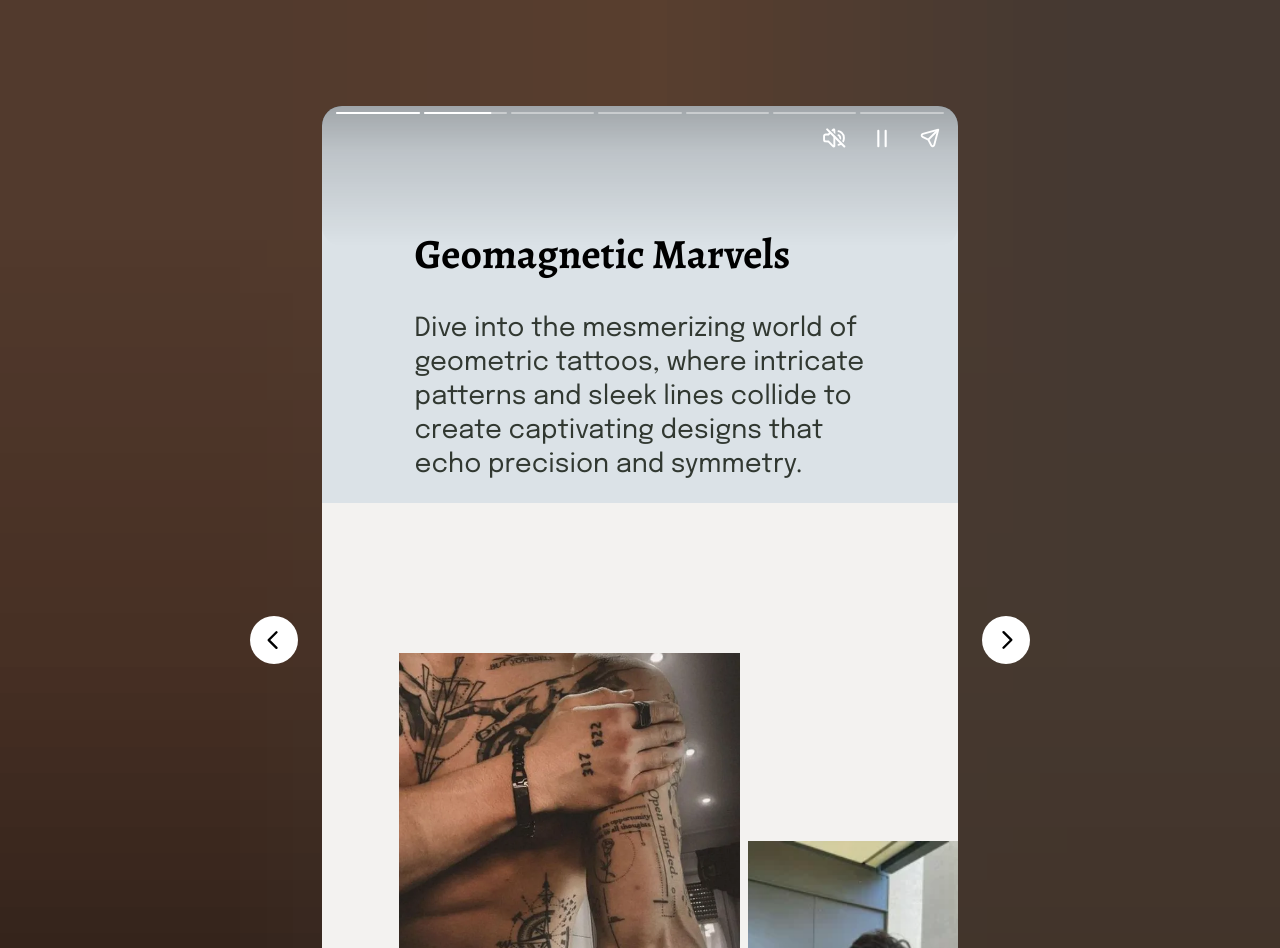What is the purpose of the buttons on the bottom left?
Based on the image, give a concise answer in the form of a single word or short phrase.

Navigation